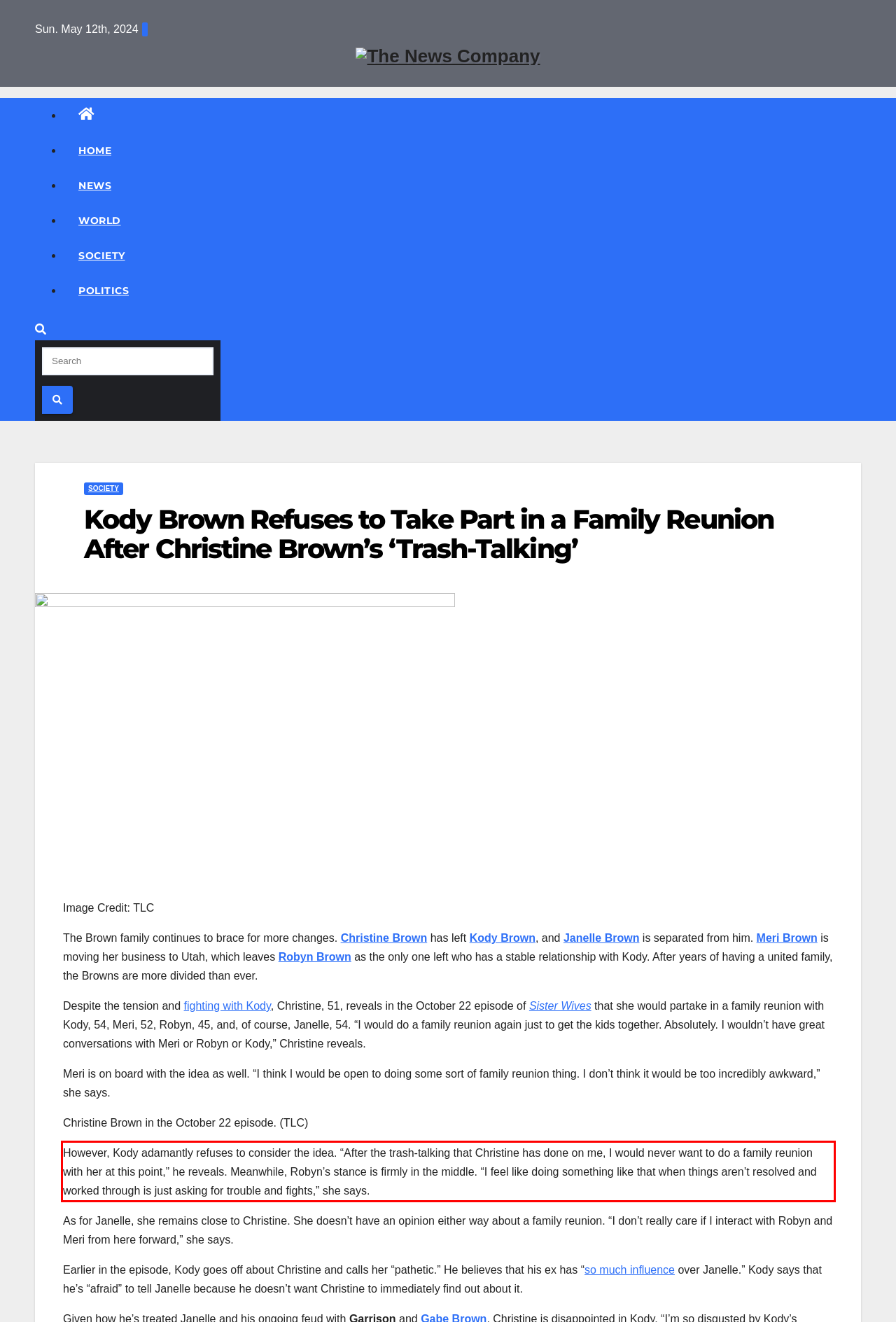Please extract the text content within the red bounding box on the webpage screenshot using OCR.

However, Kody adamantly refuses to consider the idea. “After the trash-talking that Christine has done on me, I would never want to do a family reunion with her at this point,” he reveals. Meanwhile, Robyn’s stance is firmly in the middle. “I feel like doing something like that when things aren’t resolved and worked through is just asking for trouble and fights,” she says.